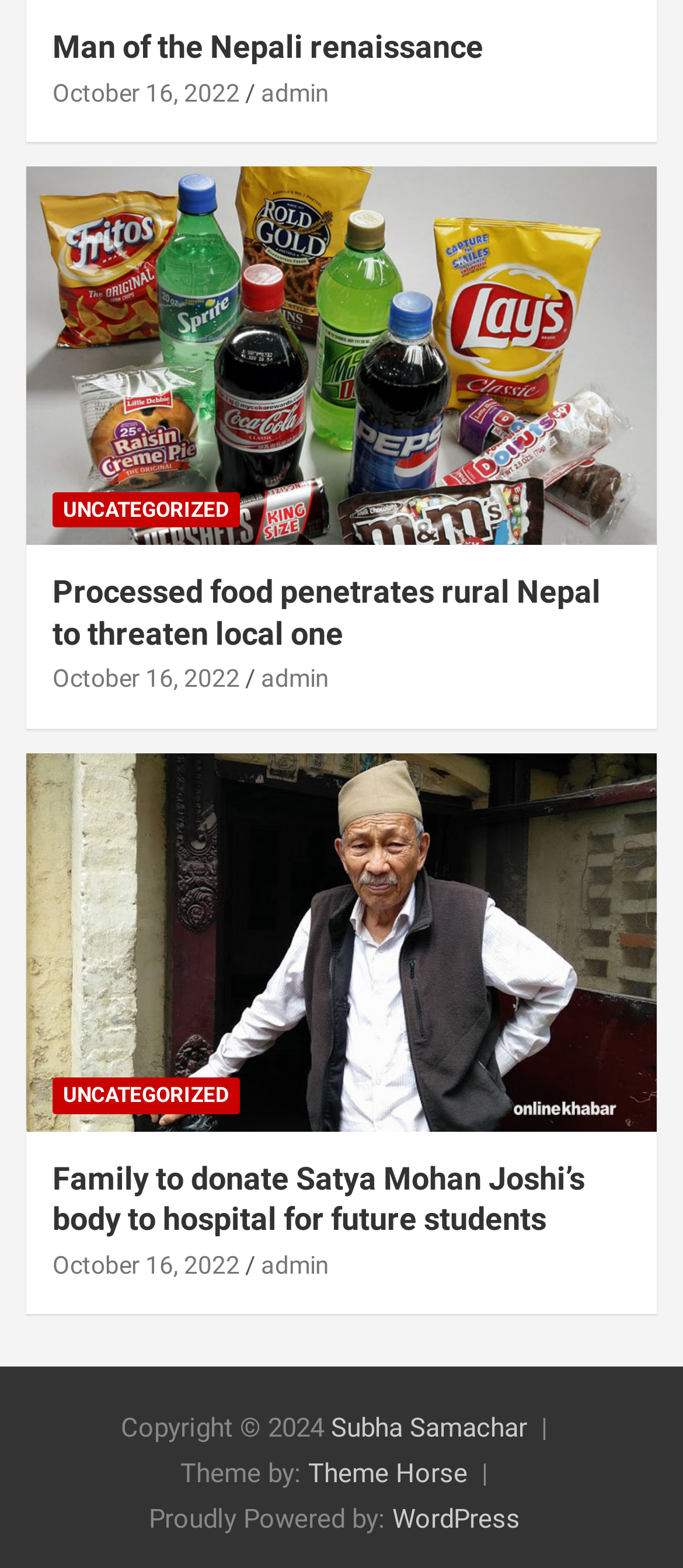For the following element description, predict the bounding box coordinates in the format (top-left x, top-left y, bottom-right x, bottom-right y). All values should be floating point numbers between 0 and 1. Description: Subha Samachar

[0.485, 0.901, 0.772, 0.921]